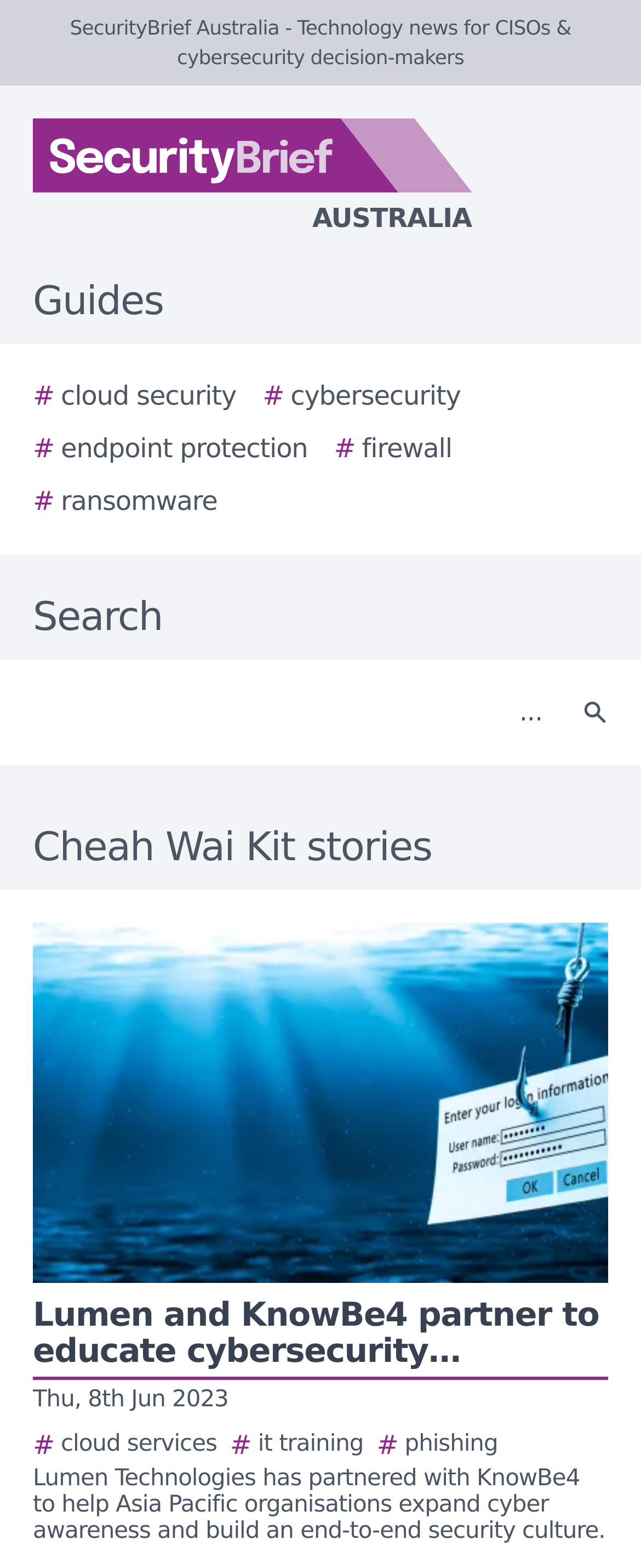Based on the image, please elaborate on the answer to the following question:
What is the name of the website?

I determined the name of the website by looking at the StaticText element with the text 'SecurityBrief Australia - Technology news for CISOs & cybersecurity decision-makers' at the top of the webpage.